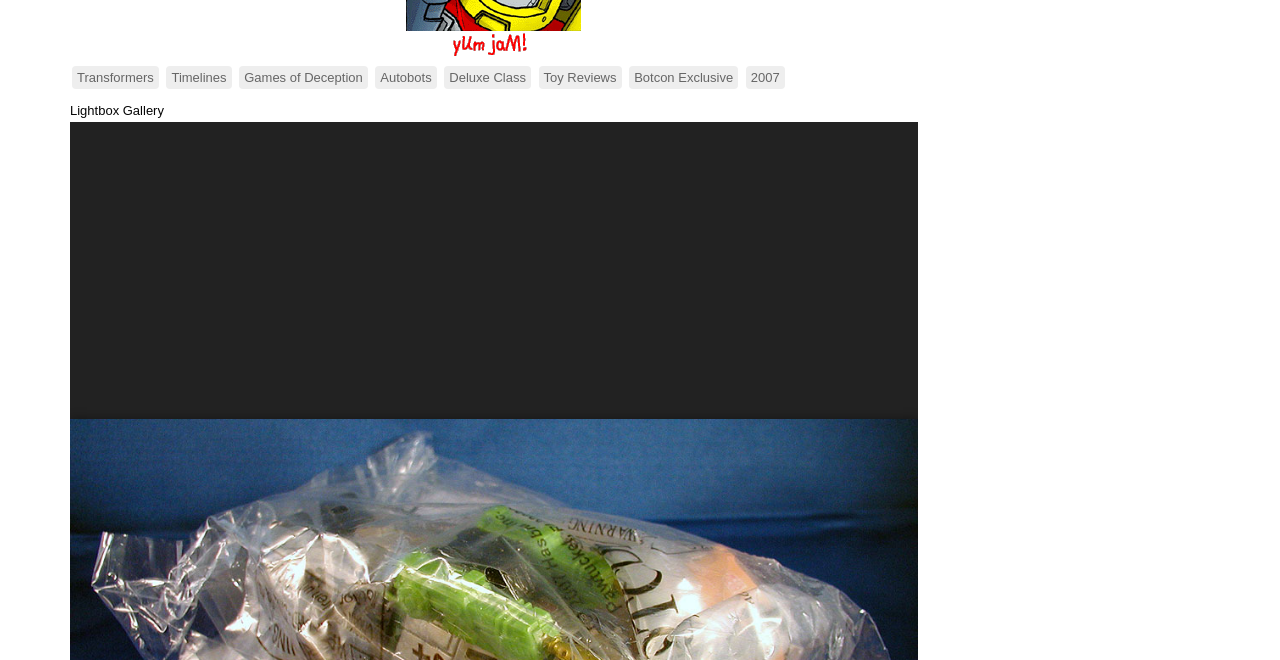Determine the coordinates of the bounding box for the clickable area needed to execute this instruction: "go to Timelines".

[0.13, 0.1, 0.181, 0.135]